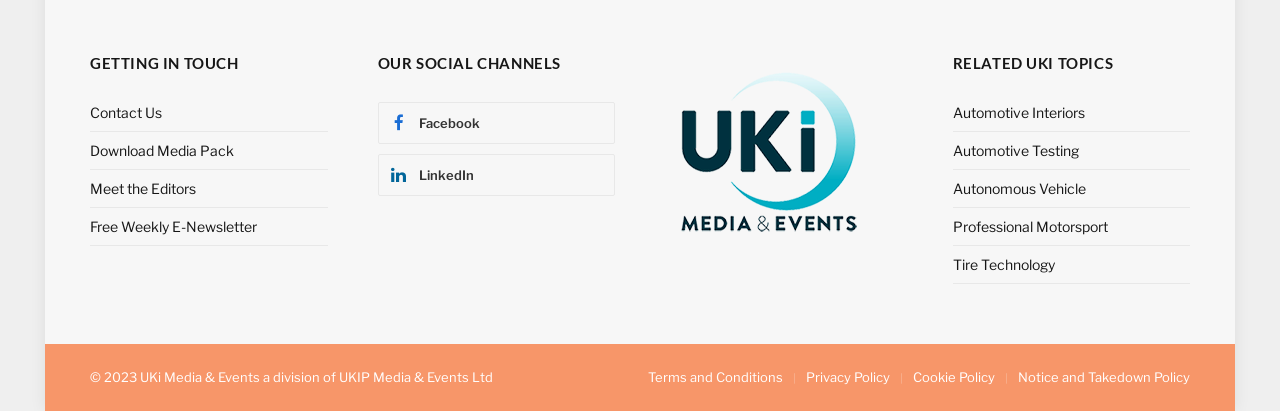Pinpoint the bounding box coordinates for the area that should be clicked to perform the following instruction: "Read Terms and Conditions".

[0.506, 0.897, 0.612, 0.936]